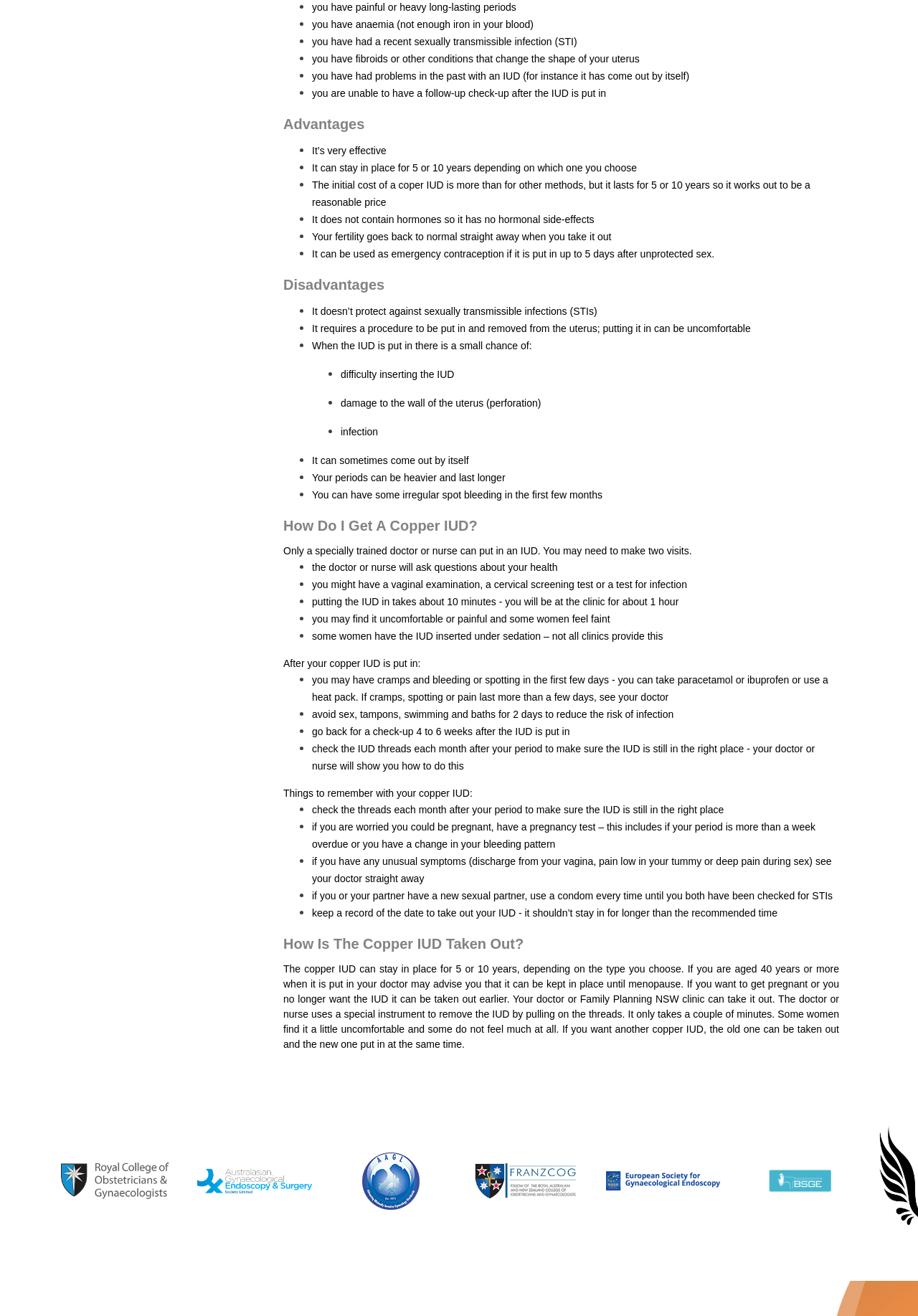How long does it take to put in a copper IUD?
Based on the image, respond with a single word or phrase.

10 minutes